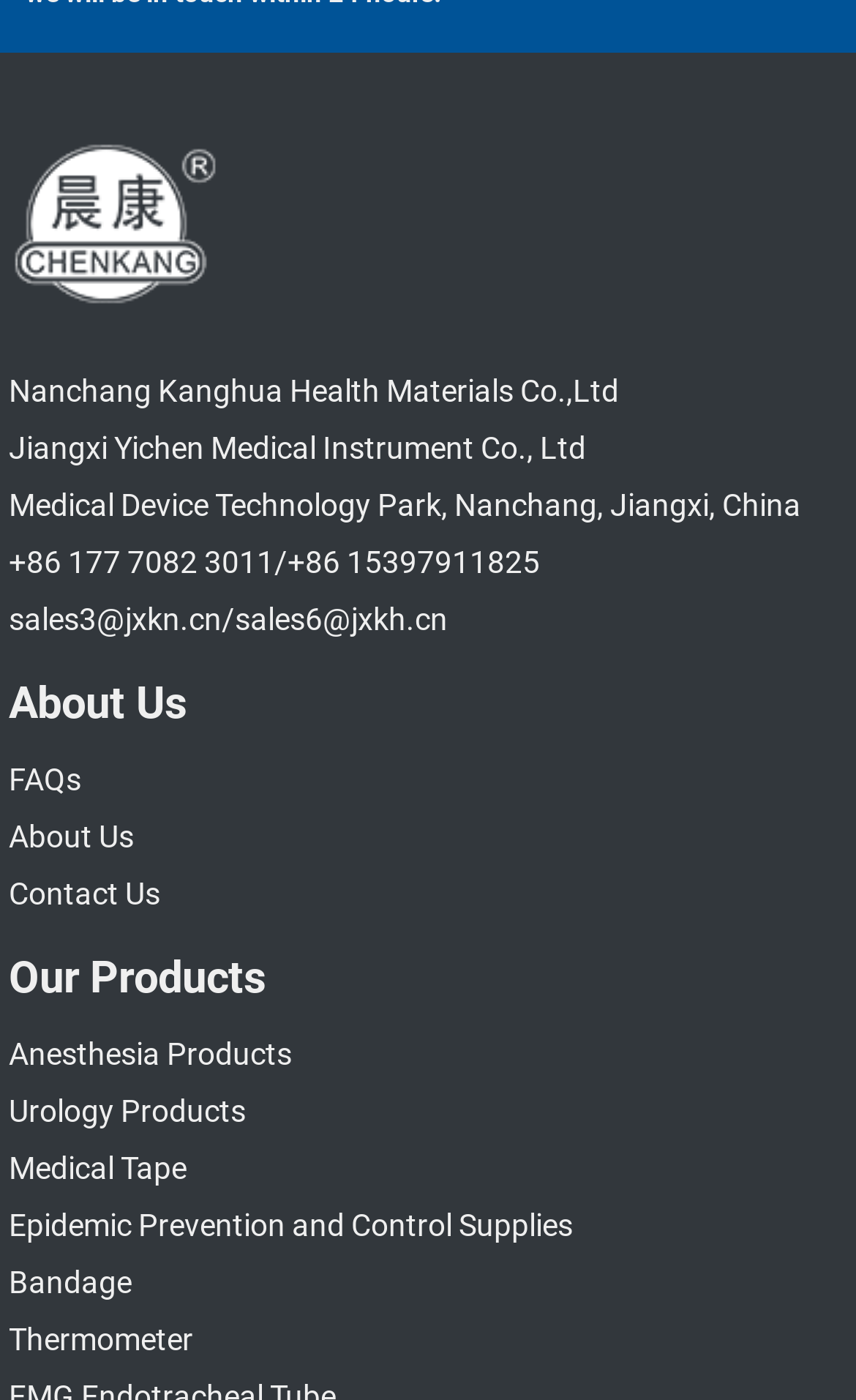Could you specify the bounding box coordinates for the clickable section to complete the following instruction: "contact sales"?

[0.01, 0.43, 0.274, 0.455]